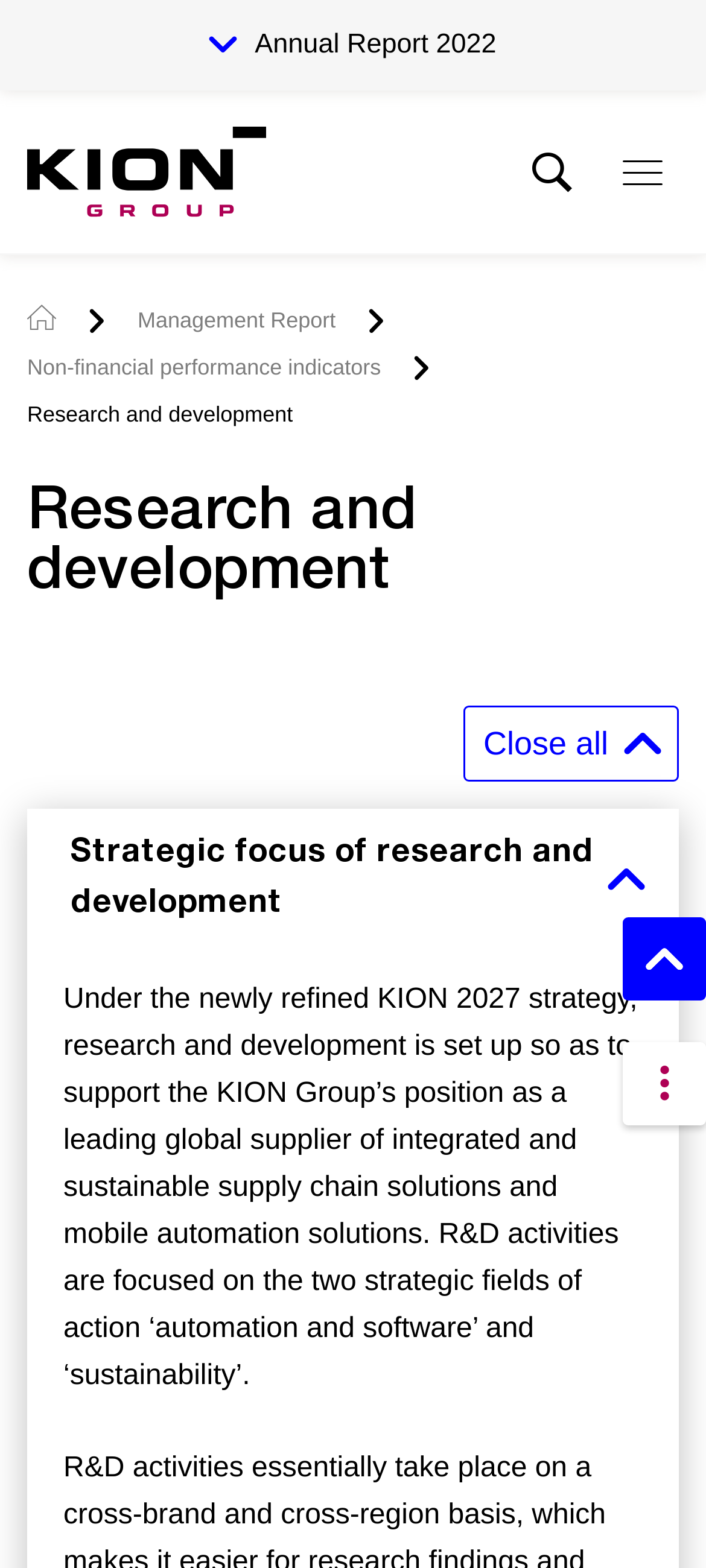Construct a comprehensive description capturing every detail on the webpage.

The webpage is about Research and Development from the Annual Report 2022 of KION GROUP AG. At the top left, there is a logo of KION GROUP AG. Next to the logo, there is a button with the text "Annual Report 2022". On the top right, there are three buttons: a search button, a main menu button, and another button with an icon.

Below the top section, there are four links: "Root Page", "Management Report", "Non-financial performance indicators", and "Research and development", which is the current page. The "Research and development" link is highlighted, and below it, there is a heading with the same text.

On the same level as the heading, there is a link to close all sections. Below the heading, there is another link with the text "Strategic focus of research and development", which is followed by a heading with the same text. Under this heading, there is a paragraph of text describing the strategic focus of research and development at KION GROUP AG.

At the bottom right, there are two buttons: one with three icons and another with an icon.